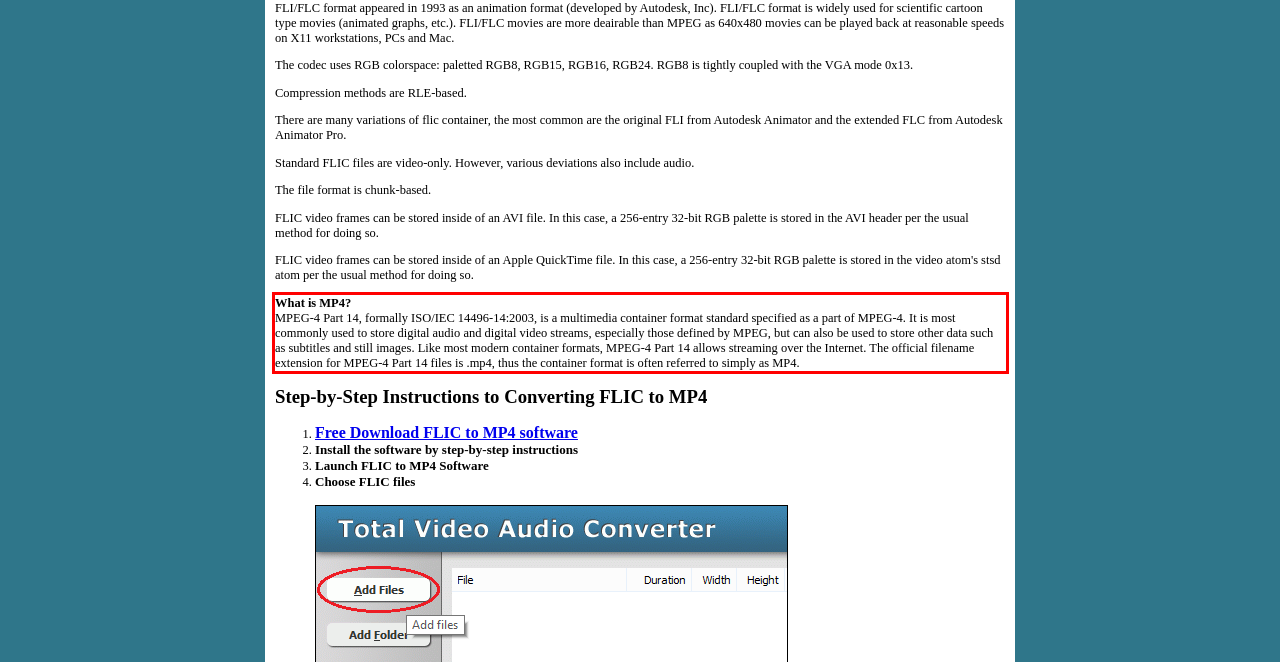Please extract the text content within the red bounding box on the webpage screenshot using OCR.

What is MP4? MPEG-4 Part 14, formally ISO/IEC 14496-14:2003, is a multimedia container format standard specified as a part of MPEG-4. It is most commonly used to store digital audio and digital video streams, especially those defined by MPEG, but can also be used to store other data such as subtitles and still images. Like most modern container formats, MPEG-4 Part 14 allows streaming over the Internet. The official filename extension for MPEG-4 Part 14 files is .mp4, thus the container format is often referred to simply as MP4.